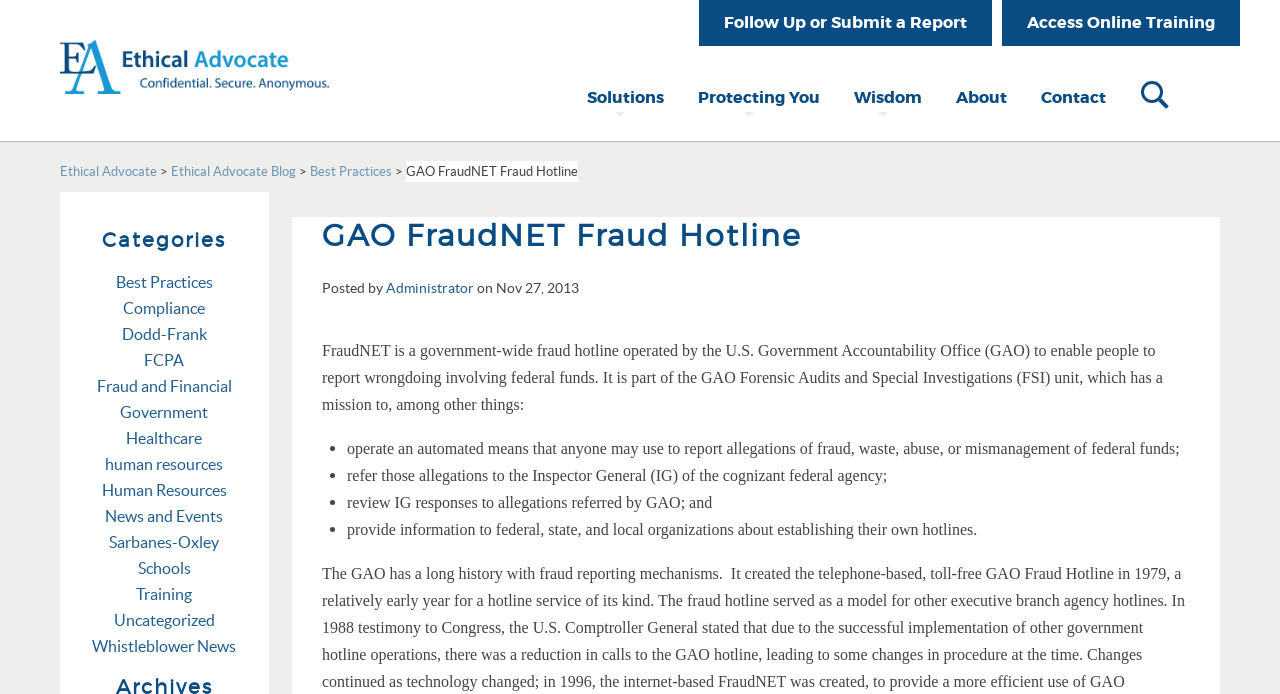Please specify the bounding box coordinates in the format (top-left x, top-left y, bottom-right x, bottom-right y), with values ranging from 0 to 1. Identify the bounding box for the UI component described as follows: Best Practices

[0.091, 0.393, 0.166, 0.419]